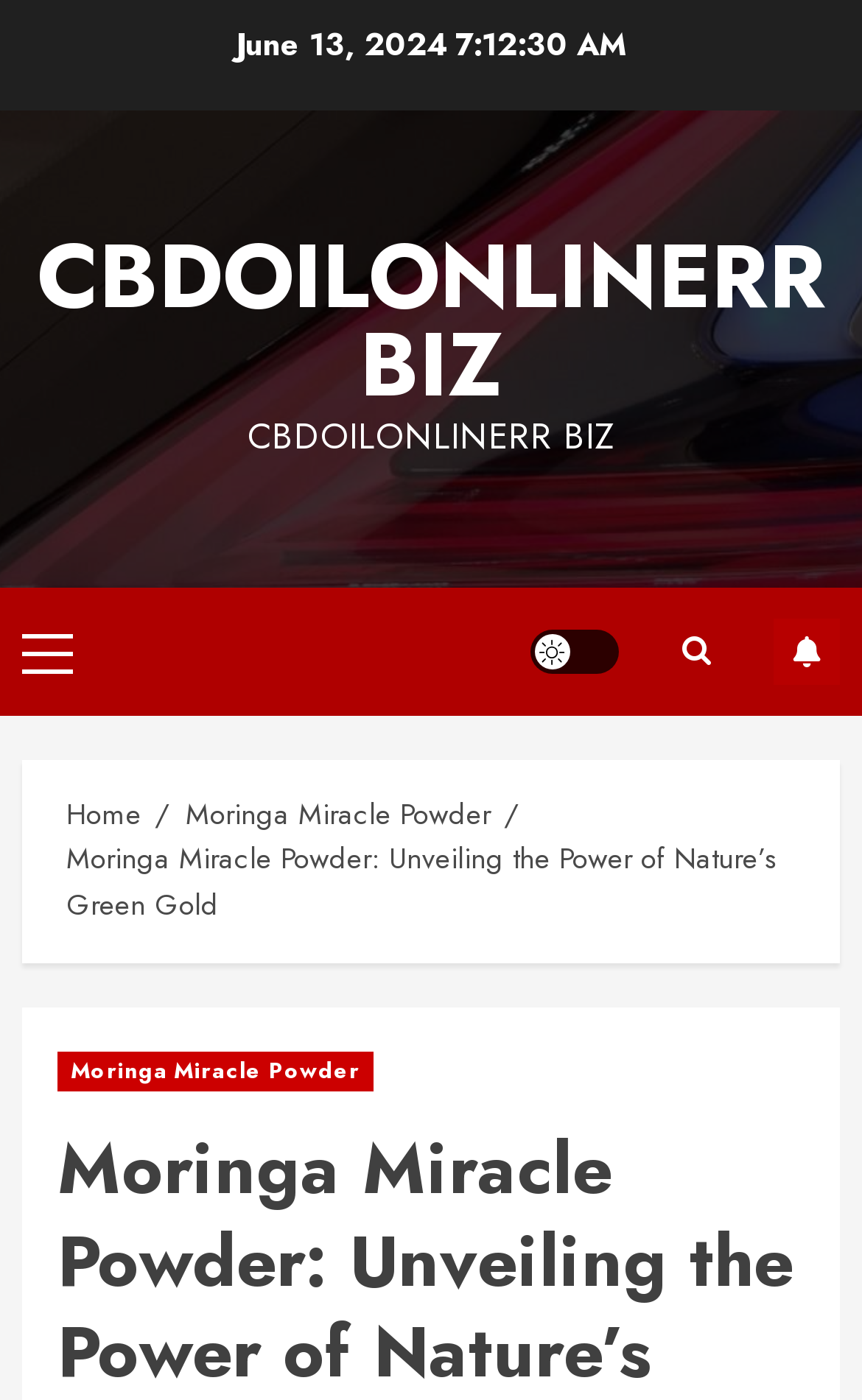Carefully examine the image and provide an in-depth answer to the question: What is the name of the website?

I found the website's name 'CBDOILONLINERR BIZ' on the top-left section of the webpage, which is a link that likely leads to the website's homepage.